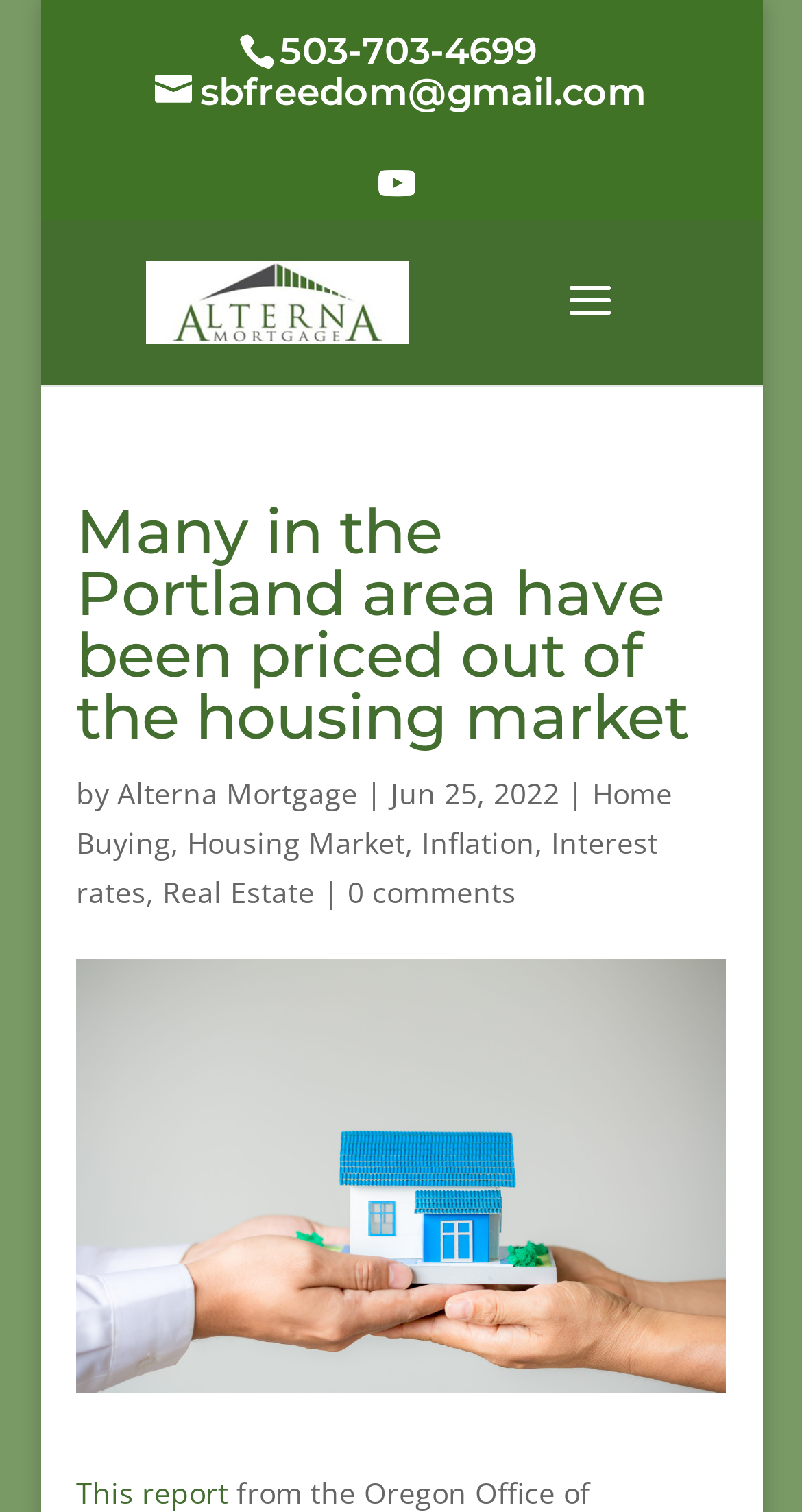Provide a one-word or one-phrase answer to the question:
What is the name of the mortgage company?

Alterna Mortgage